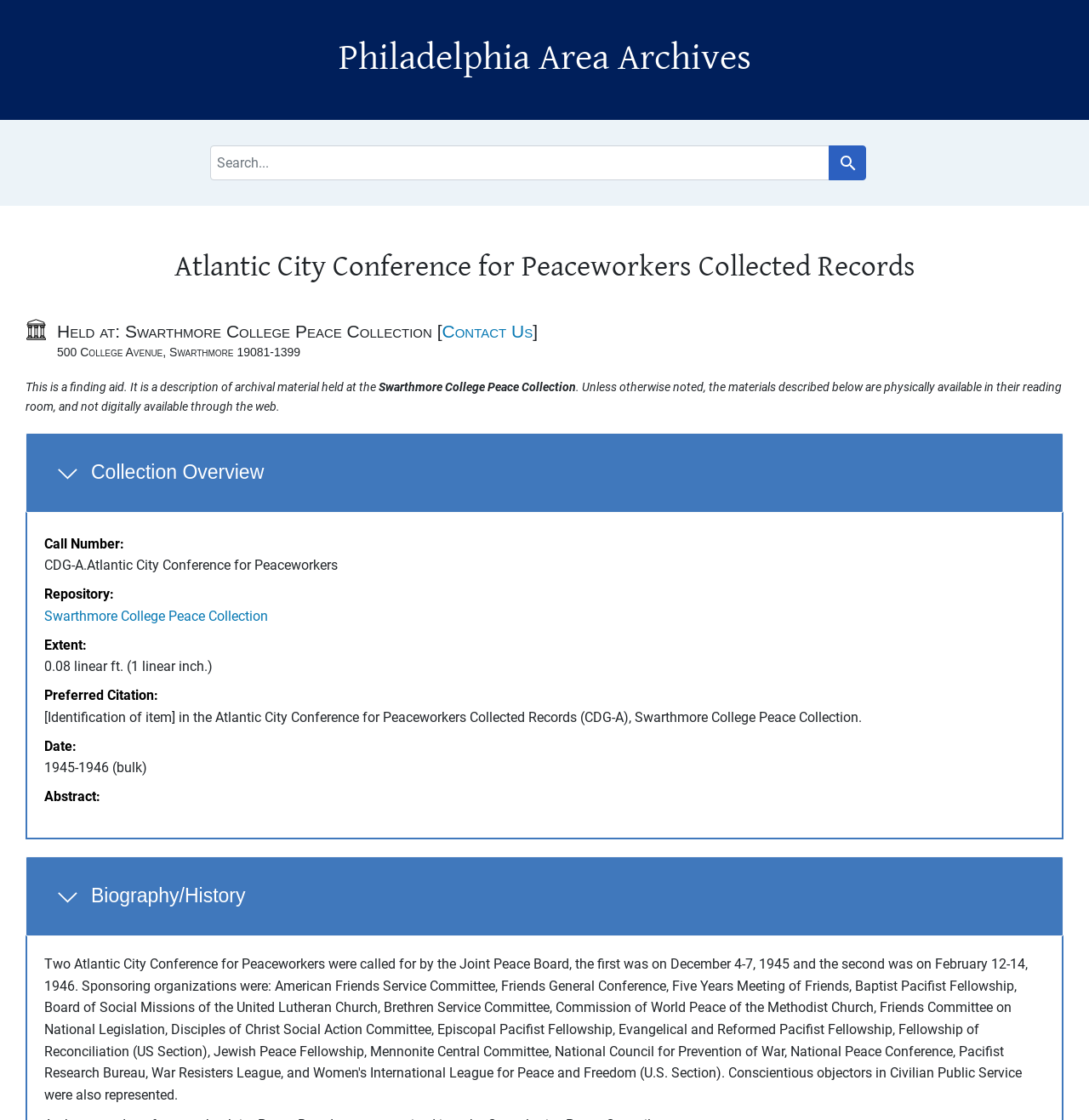Determine the bounding box for the UI element as described: "Collection Overview". The coordinates should be represented as four float numbers between 0 and 1, formatted as [left, top, right, bottom].

[0.023, 0.386, 0.977, 0.458]